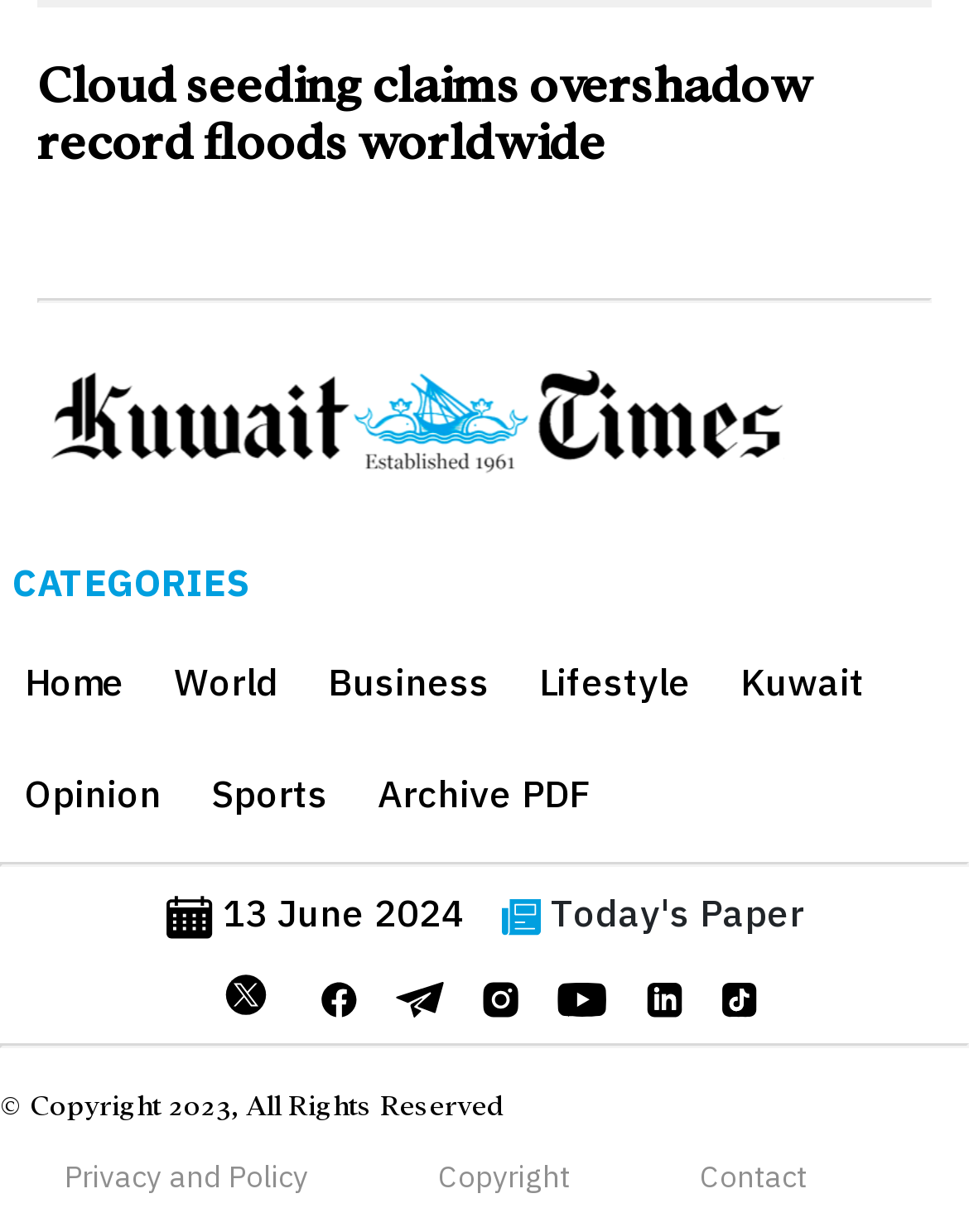Identify the bounding box coordinates of the section that should be clicked to achieve the task described: "Read about what CNG stands for".

None